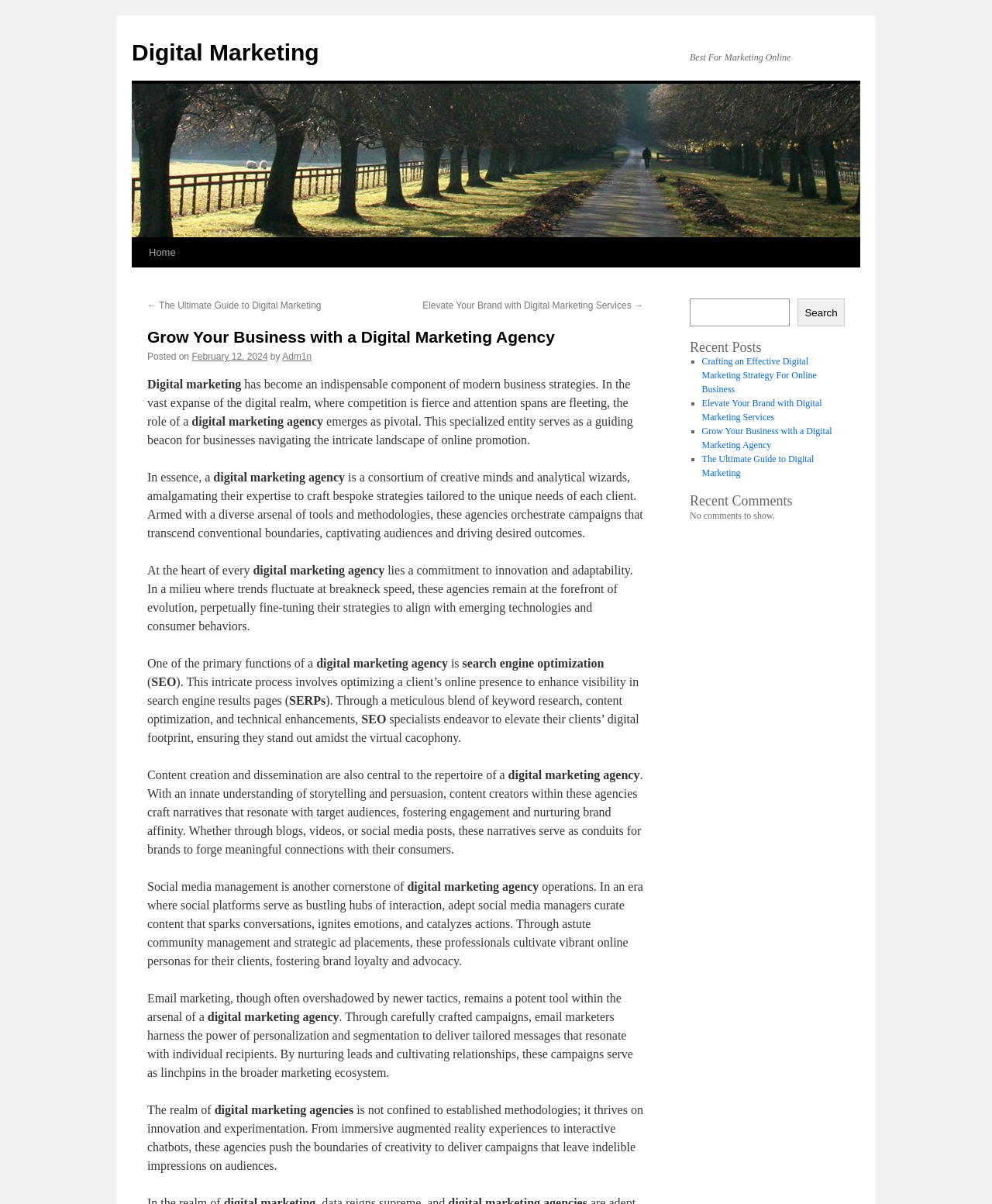Please determine the bounding box coordinates for the element that should be clicked to follow these instructions: "Check the 'Recent Posts' section".

[0.695, 0.283, 0.852, 0.294]